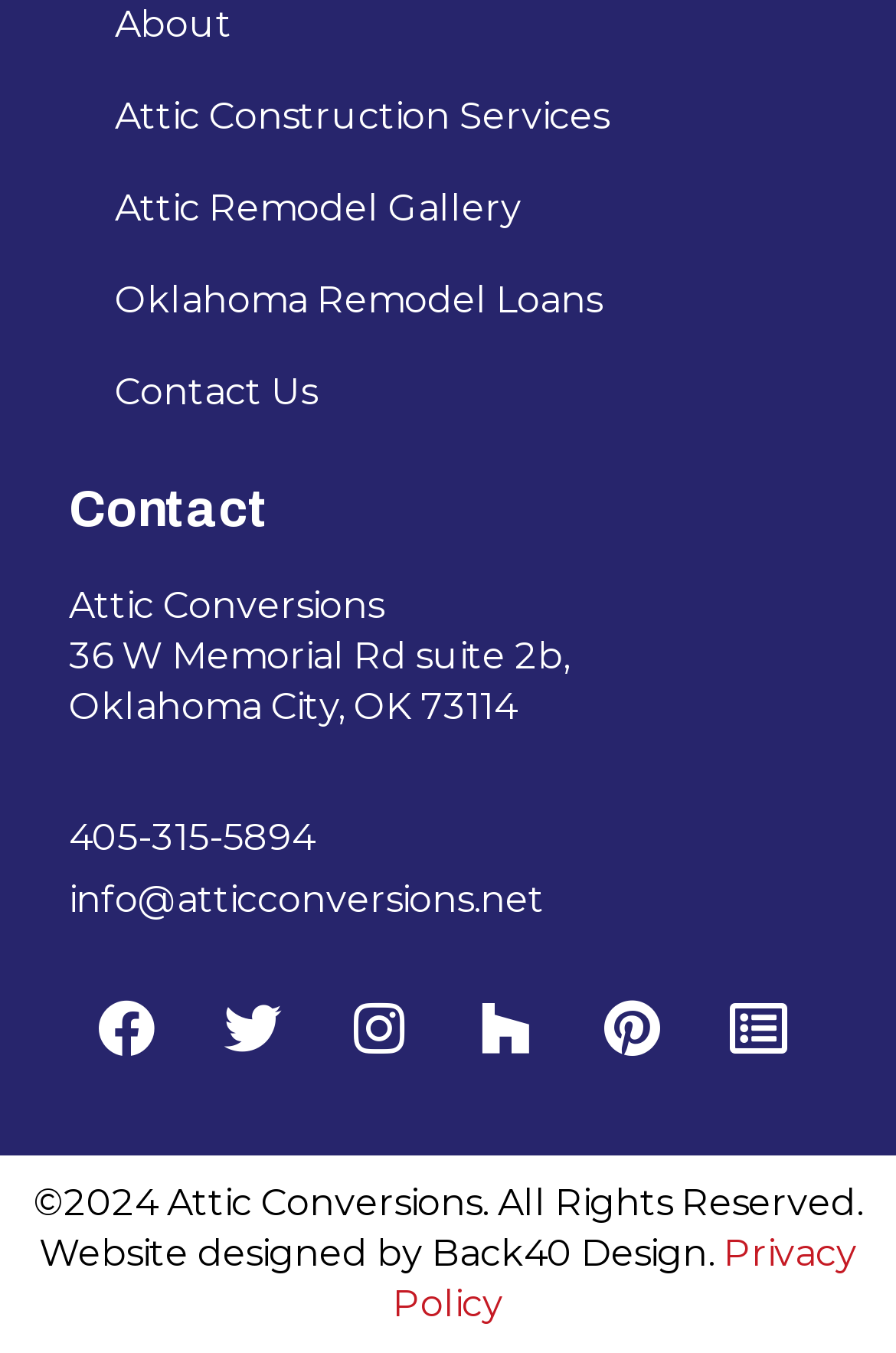What is the company name?
Based on the image, give a one-word or short phrase answer.

Attic Conversions